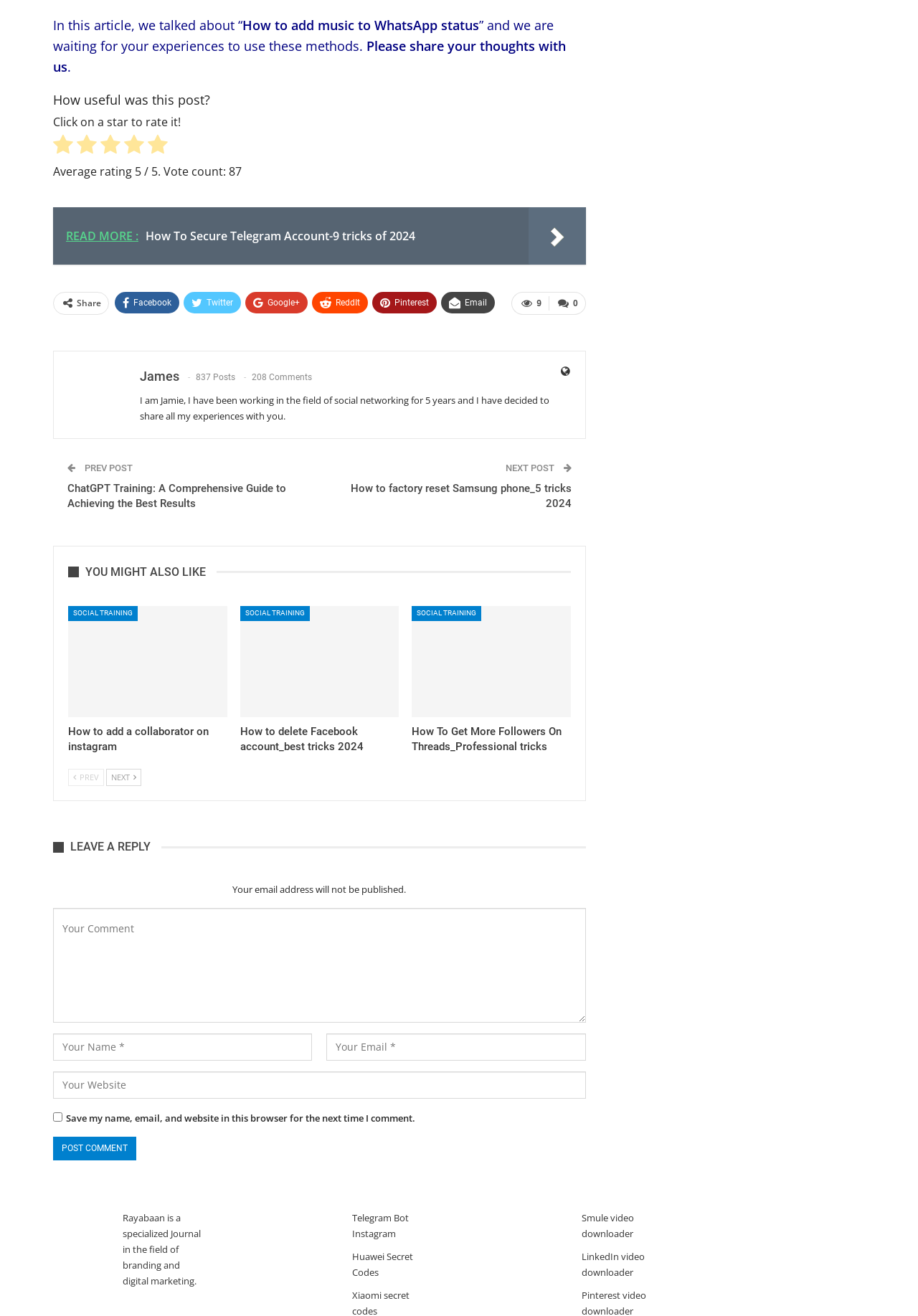Locate the bounding box coordinates of the clickable area needed to fulfill the instruction: "Rate this post".

[0.058, 0.069, 0.229, 0.082]